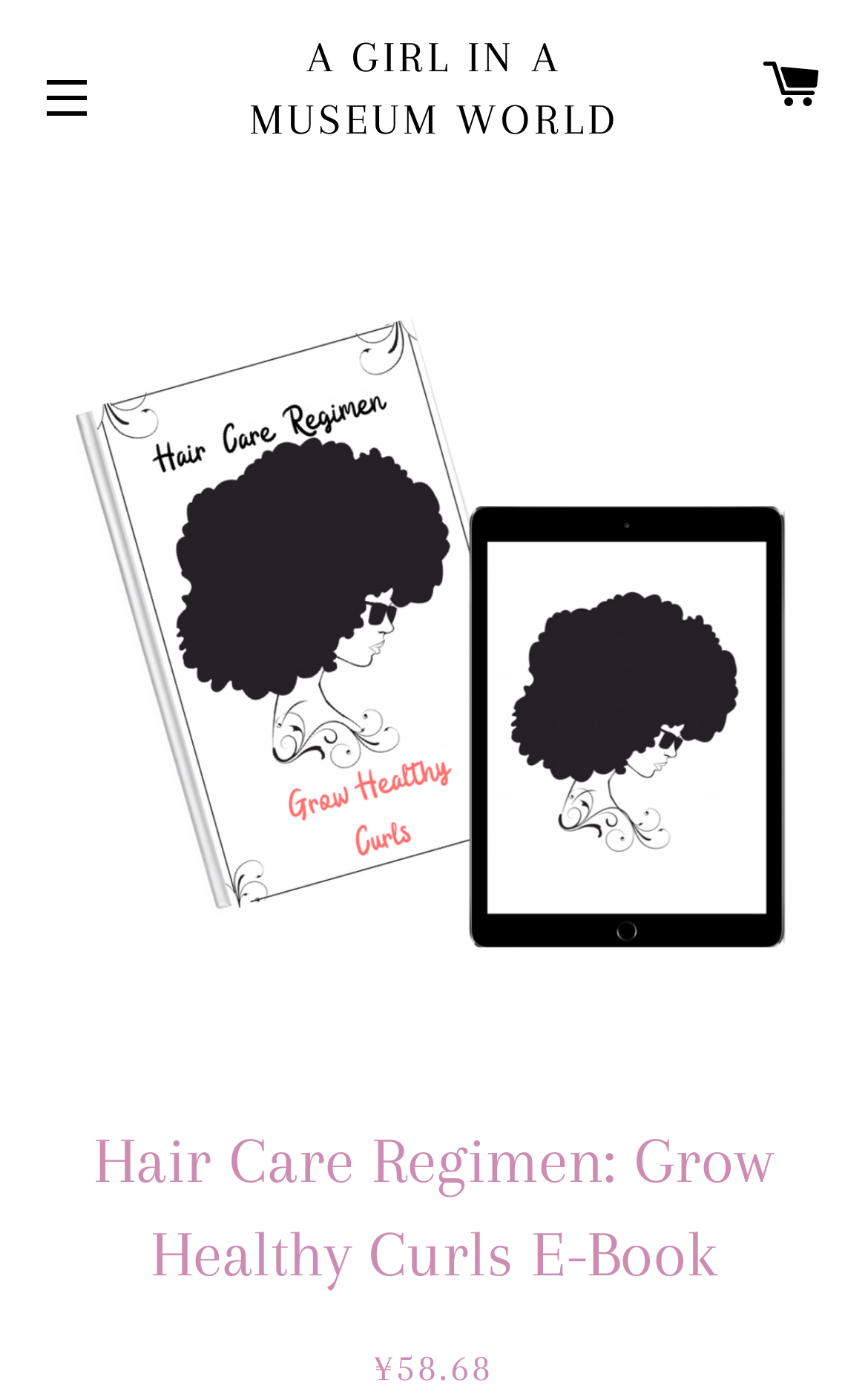Is the site navigation menu expanded?
Give a one-word or short phrase answer based on the image.

No